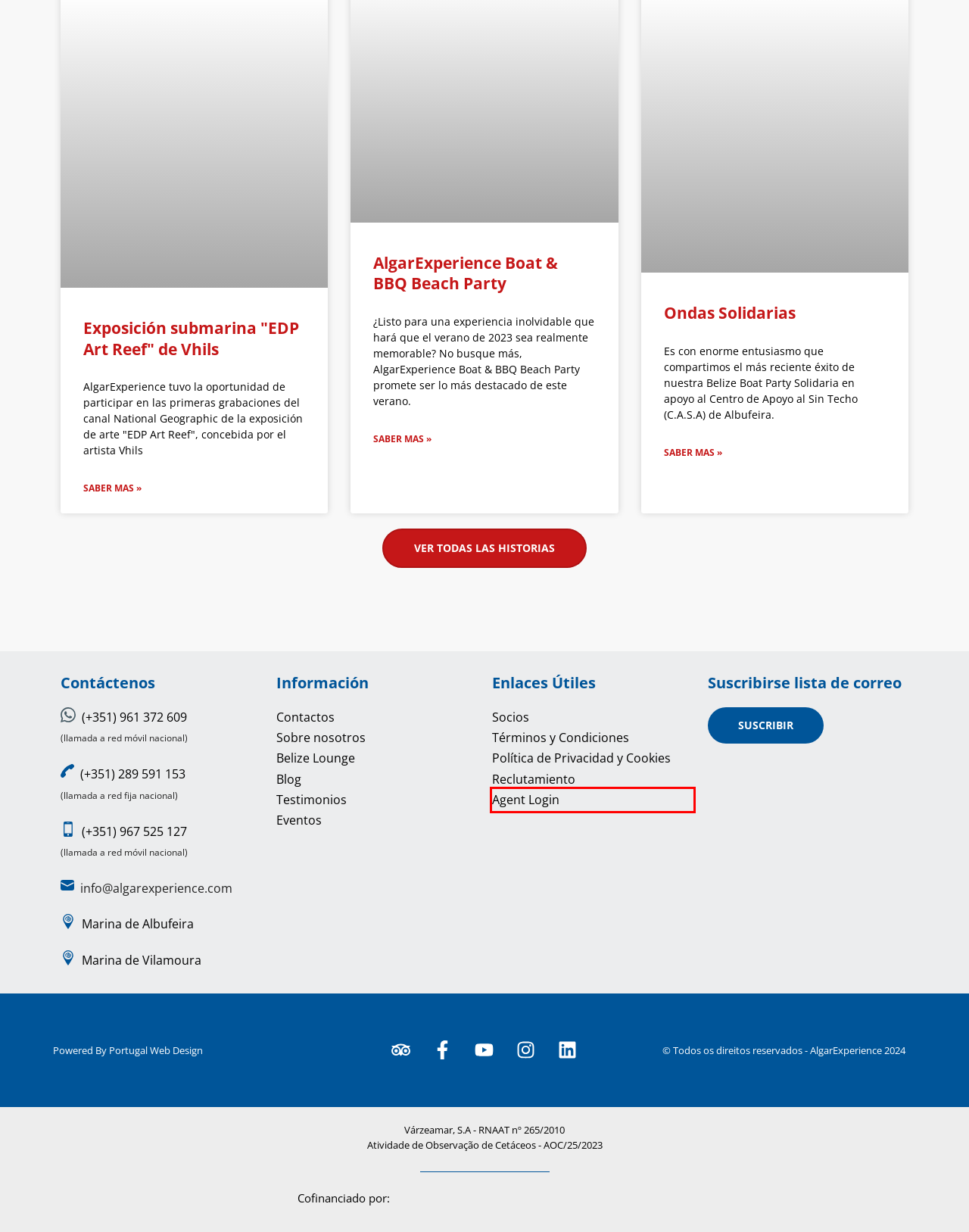Examine the screenshot of the webpage, which has a red bounding box around a UI element. Select the webpage description that best fits the new webpage after the element inside the red bounding box is clicked. Here are the choices:
A. Pluralo
B. Términos y condiciones - AlgarExperience, Enjoy The Sea
C. Políticas de Privacidad - AlgarExperience, Enjoy The Sea
D. Socios - AlgarExperience, Enjoy The Sea
E. AlgarExperience
F. Actividades en Albufeira - Algarve | Contactos AlgarExperience
G. Newsletter - AlgarExperience, Enjoy The Sea
H. Portugal Web Design | Profissionais a Criar Websites

A